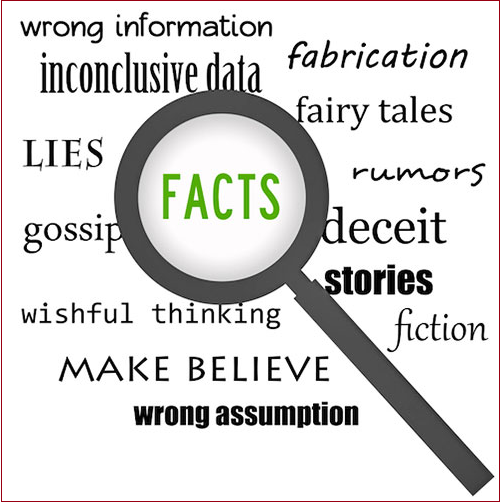What type of thinking is encouraged by the collage?
Please answer the question with as much detail as possible using the screenshot.

The collage serves as a poignant reminder of the need for critical thinking and discernment of truth in a world filled with misinformation and falsehoods.